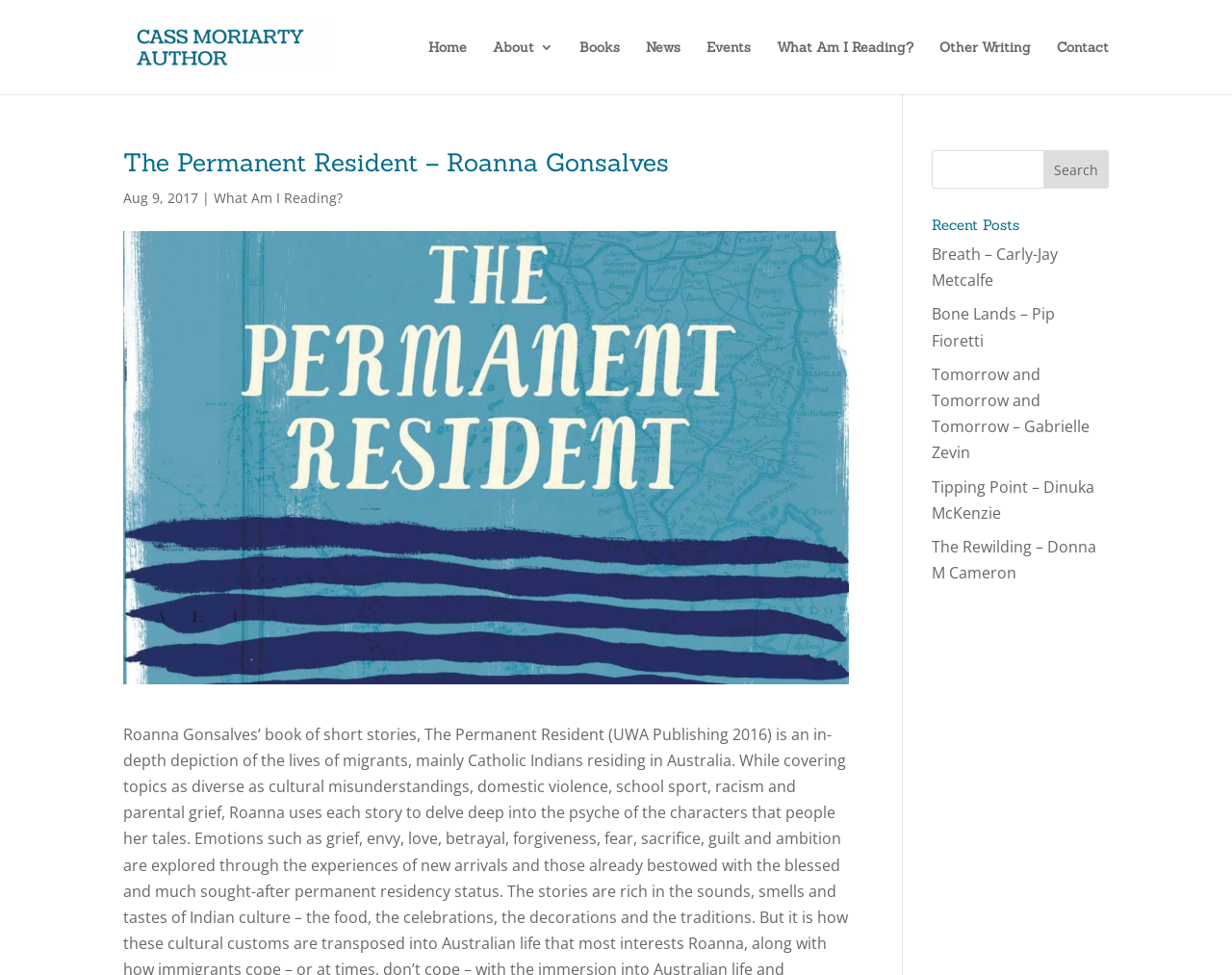Please identify the bounding box coordinates of the region to click in order to complete the task: "read about the book 'The Permanent Resident'". The coordinates must be four float numbers between 0 and 1, specified as [left, top, right, bottom].

[0.1, 0.154, 0.689, 0.19]